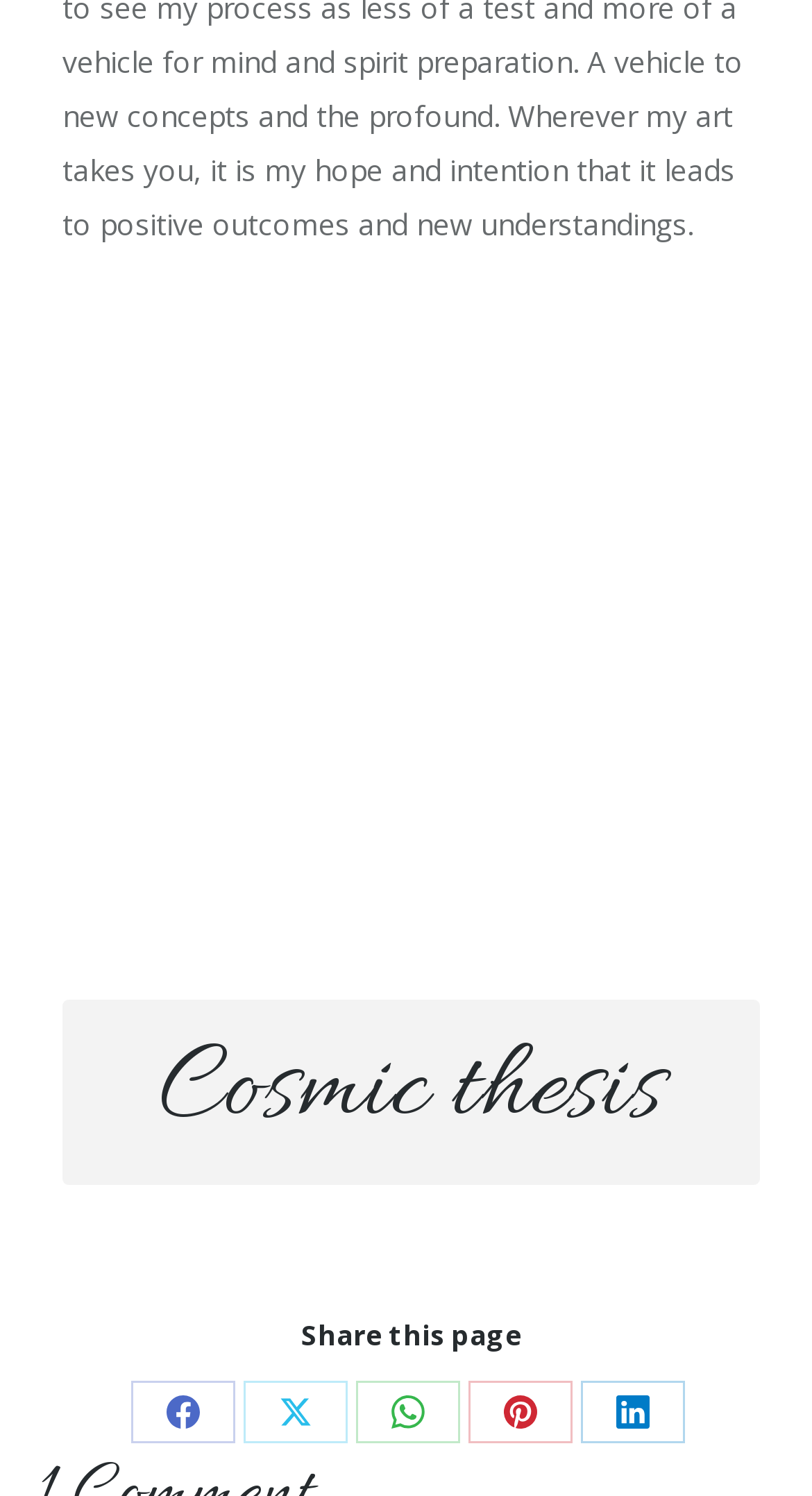Locate the bounding box of the user interface element based on this description: "title="Universe Reflection 20"".

[0.077, 0.217, 0.936, 0.62]